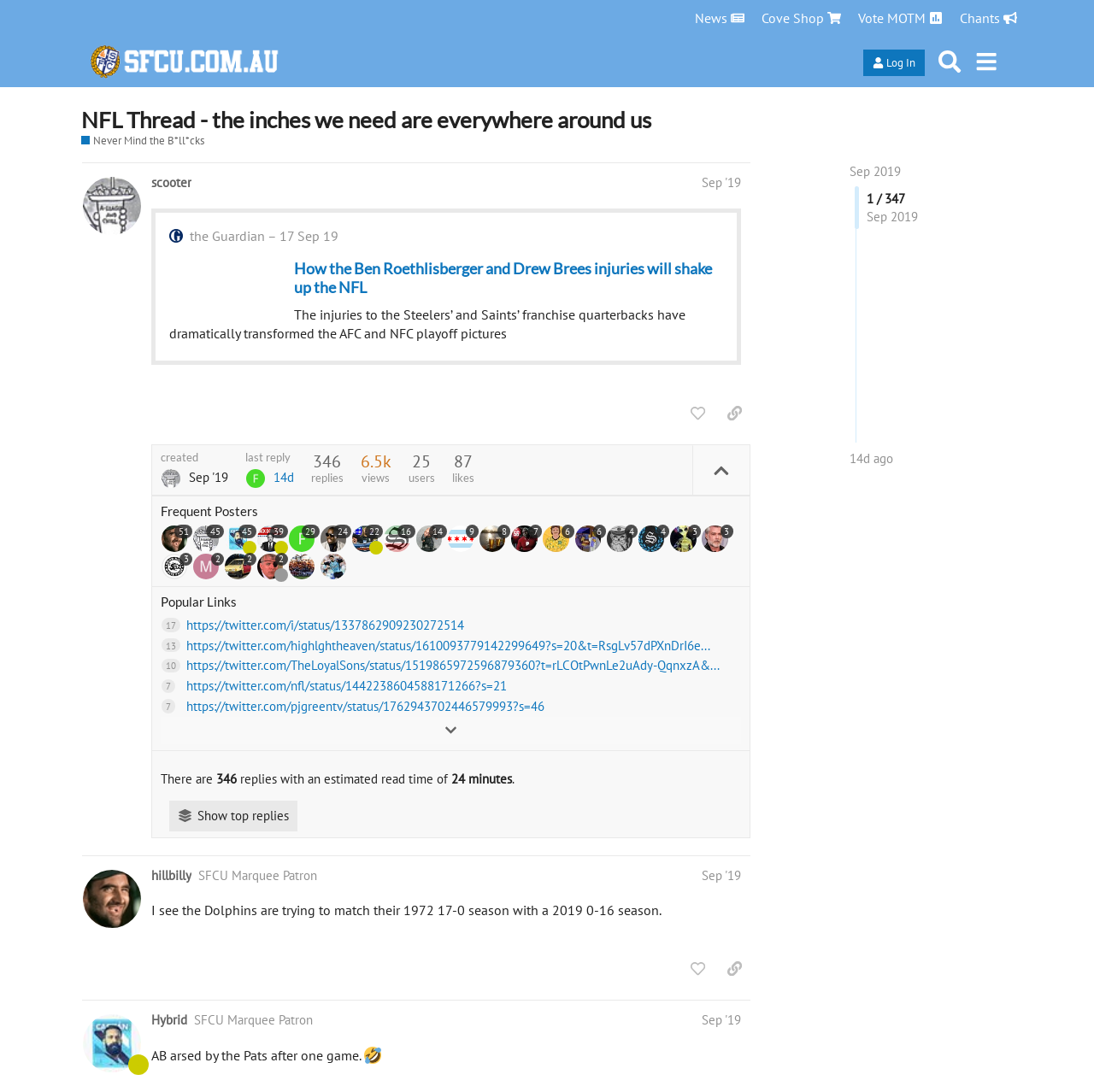Specify the bounding box coordinates of the element's region that should be clicked to achieve the following instruction: "Go to Emoji List". The bounding box coordinates consist of four float numbers between 0 and 1, in the format [left, top, right, bottom].

None